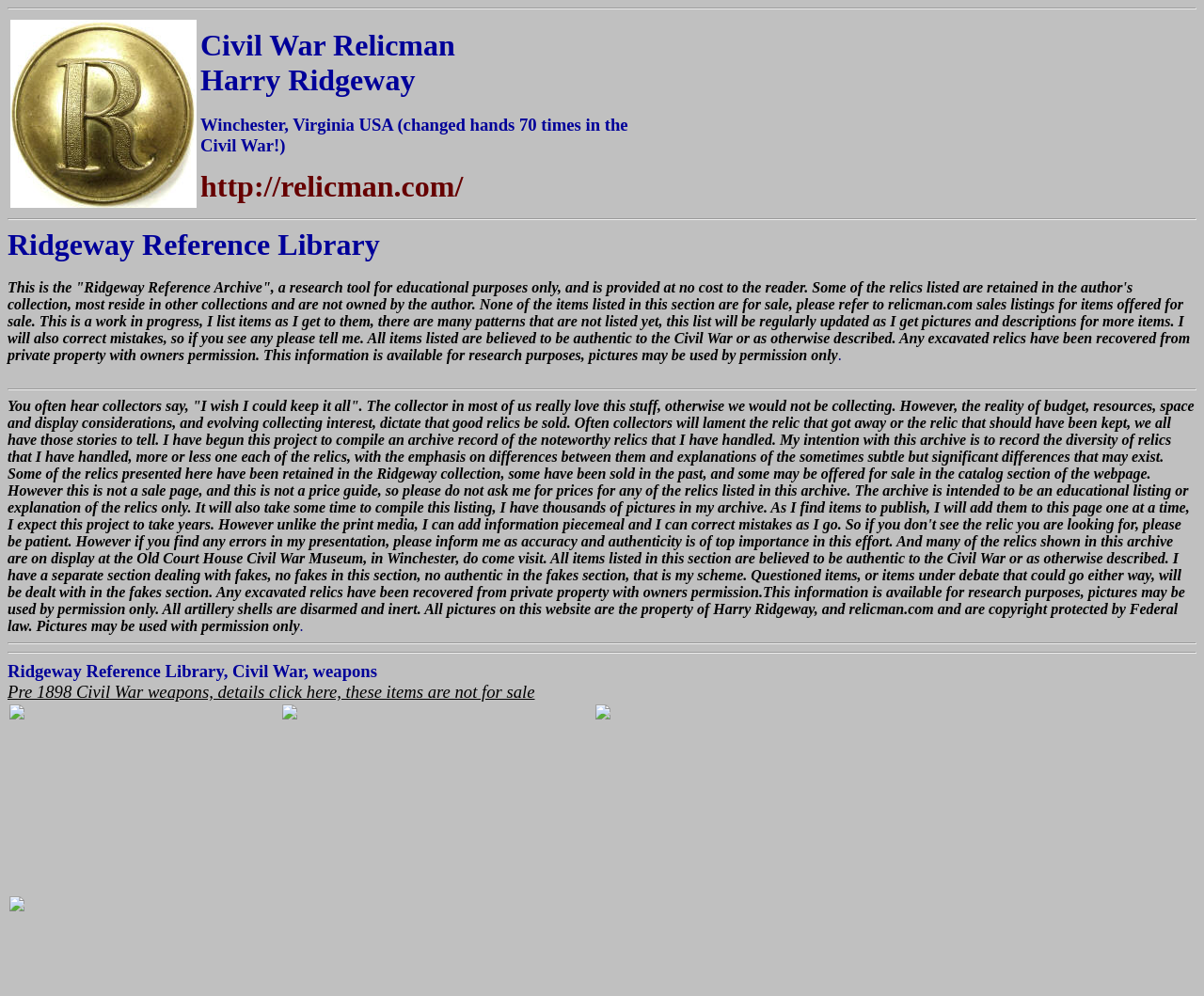What is the purpose of the Ridgeway Reference Library?
Answer the question with a single word or phrase by looking at the picture.

Educational purposes